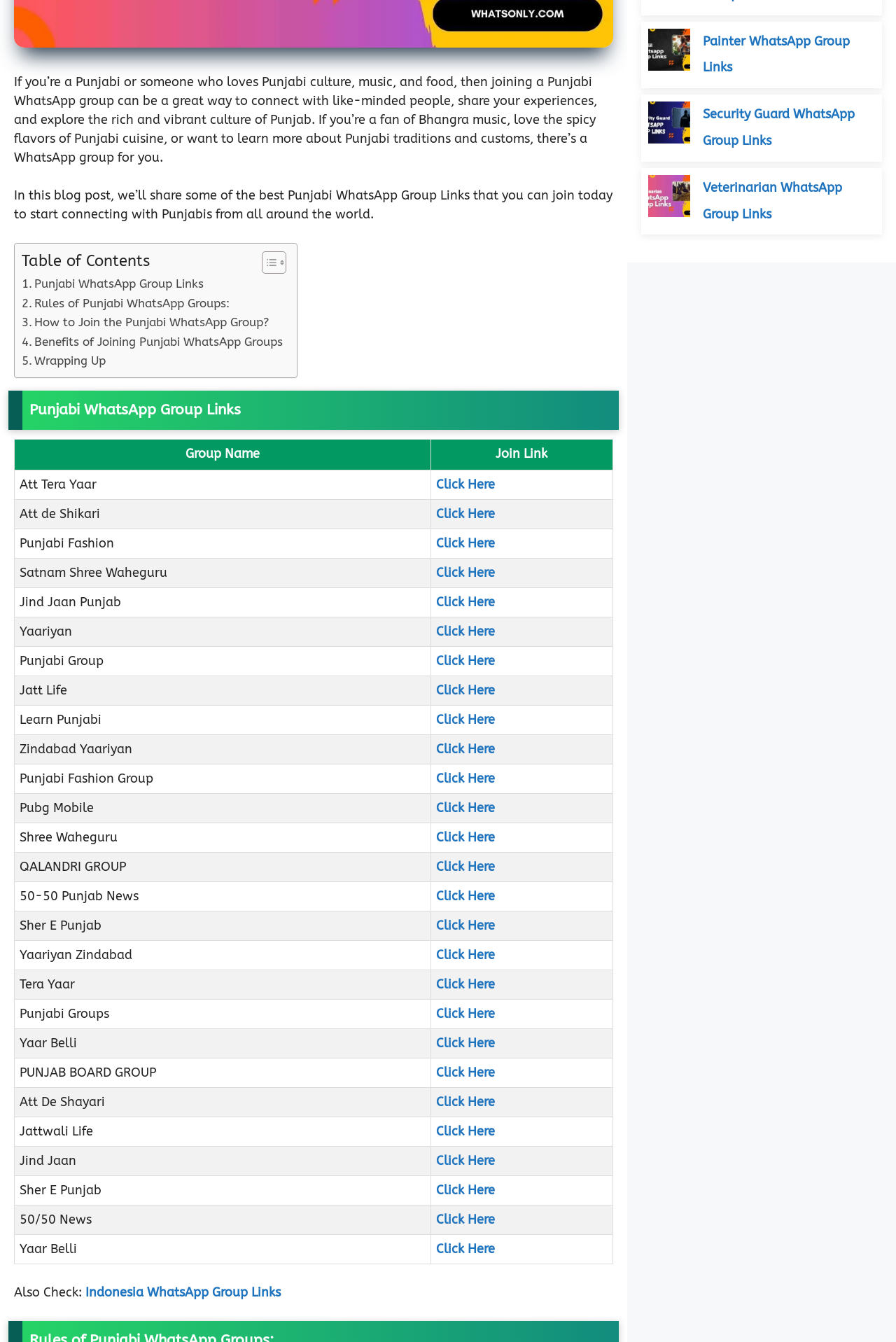Identify the bounding box for the UI element described as: "Rules of Punjabi WhatsApp Groups:". Ensure the coordinates are four float numbers between 0 and 1, formatted as [left, top, right, bottom].

[0.024, 0.219, 0.257, 0.233]